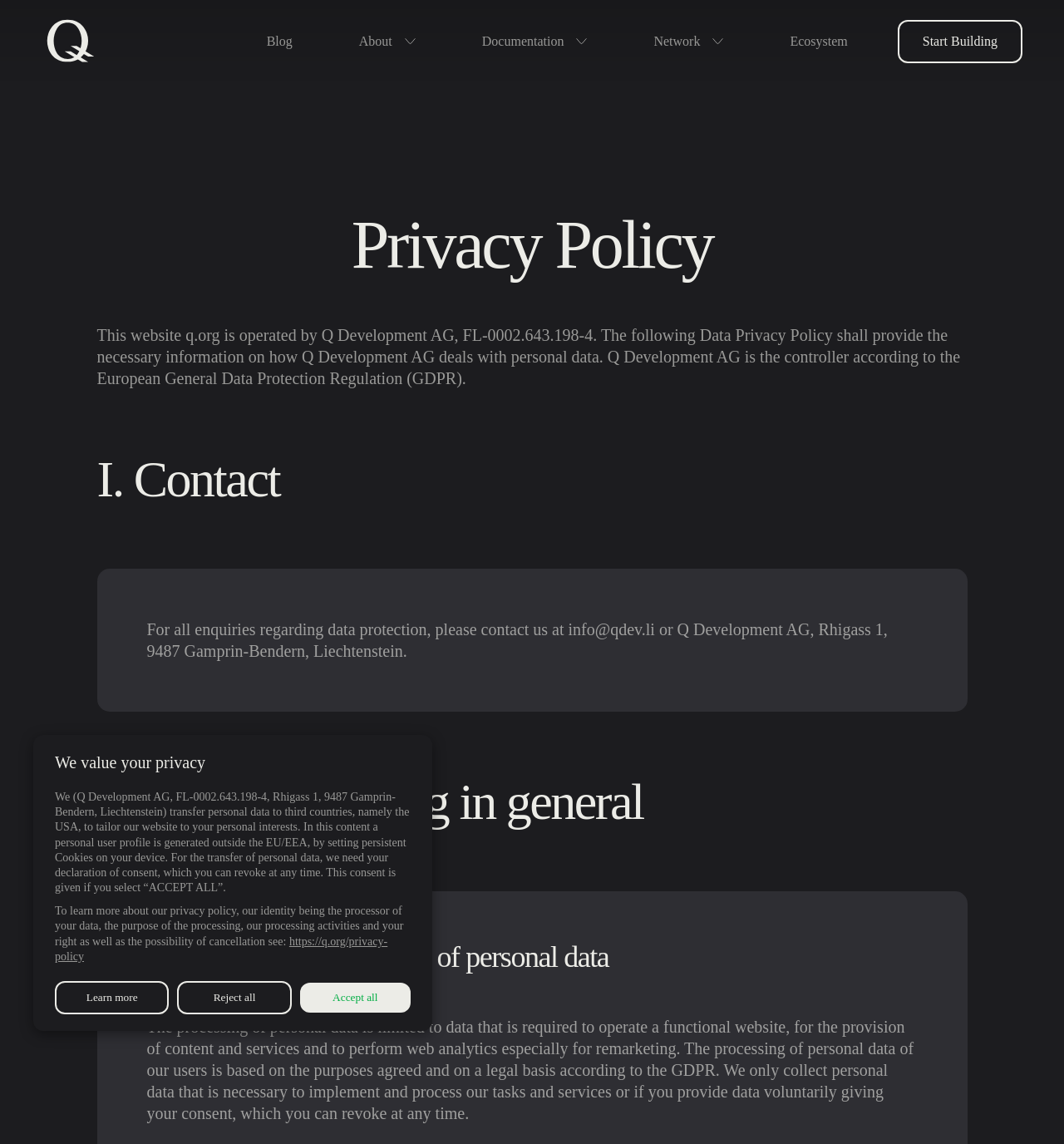Locate the bounding box coordinates of the clickable element to fulfill the following instruction: "Read about the ecosystem". Provide the coordinates as four float numbers between 0 and 1 in the format [left, top, right, bottom].

[0.721, 0.017, 0.819, 0.056]